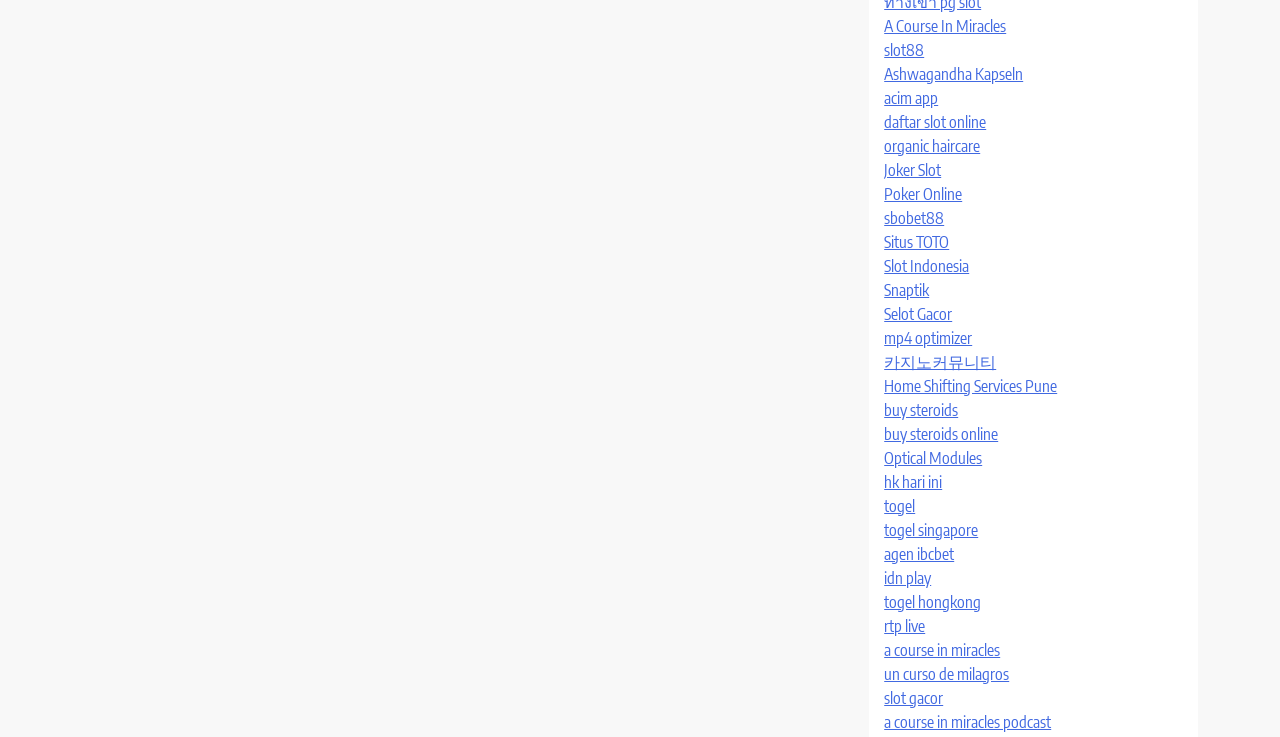Could you determine the bounding box coordinates of the clickable element to complete the instruction: "Learn about Ashwagandha Kapseln"? Provide the coordinates as four float numbers between 0 and 1, i.e., [left, top, right, bottom].

[0.691, 0.087, 0.799, 0.114]